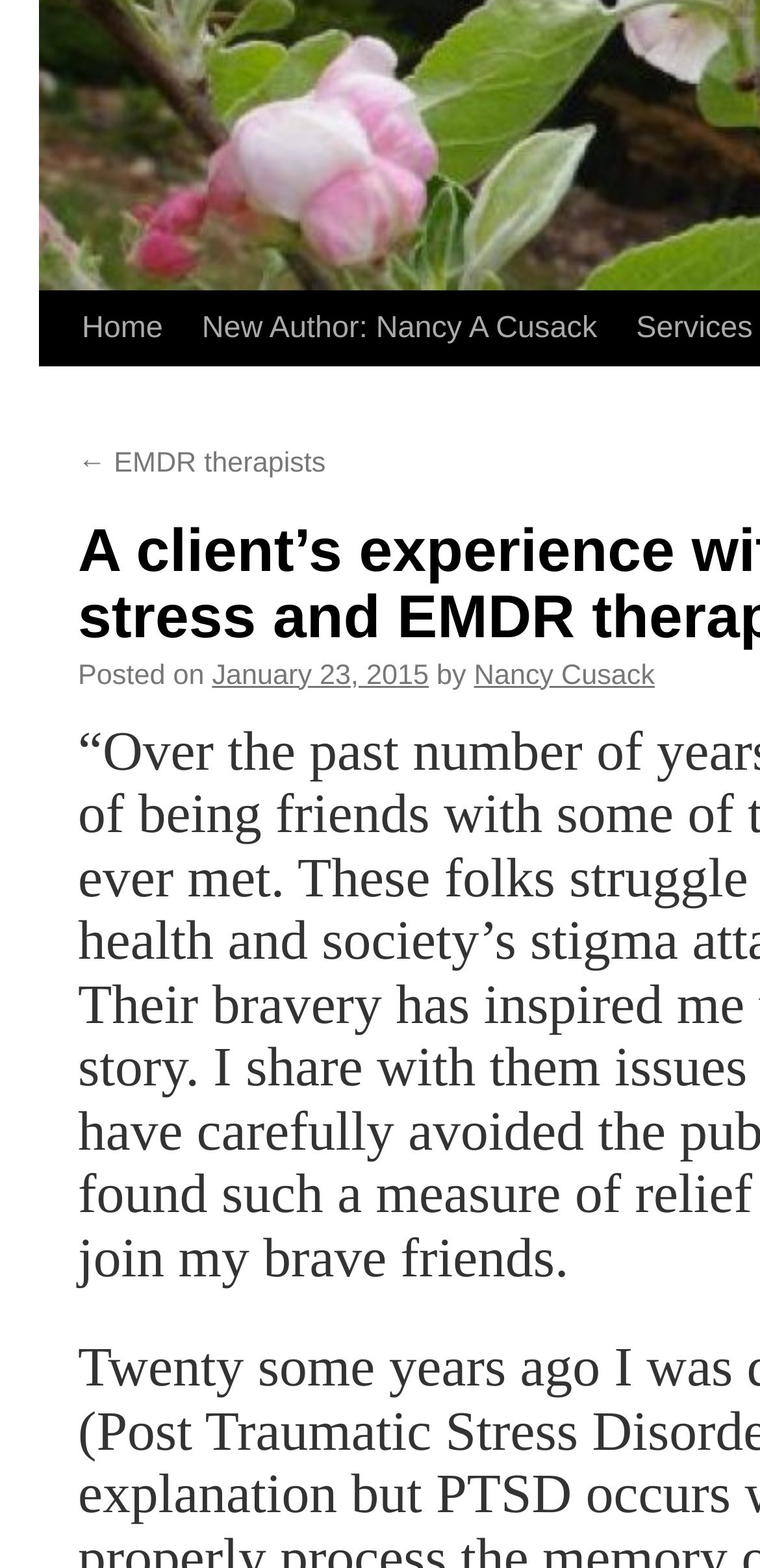Given the description New Author: Nancy A Cusack, predict the bounding box coordinates of the UI element. Ensure the coordinates are in the format (top-left x, top-left y, bottom-right x, bottom-right y) and all values are between 0 and 1.

[0.222, 0.186, 0.707, 0.281]